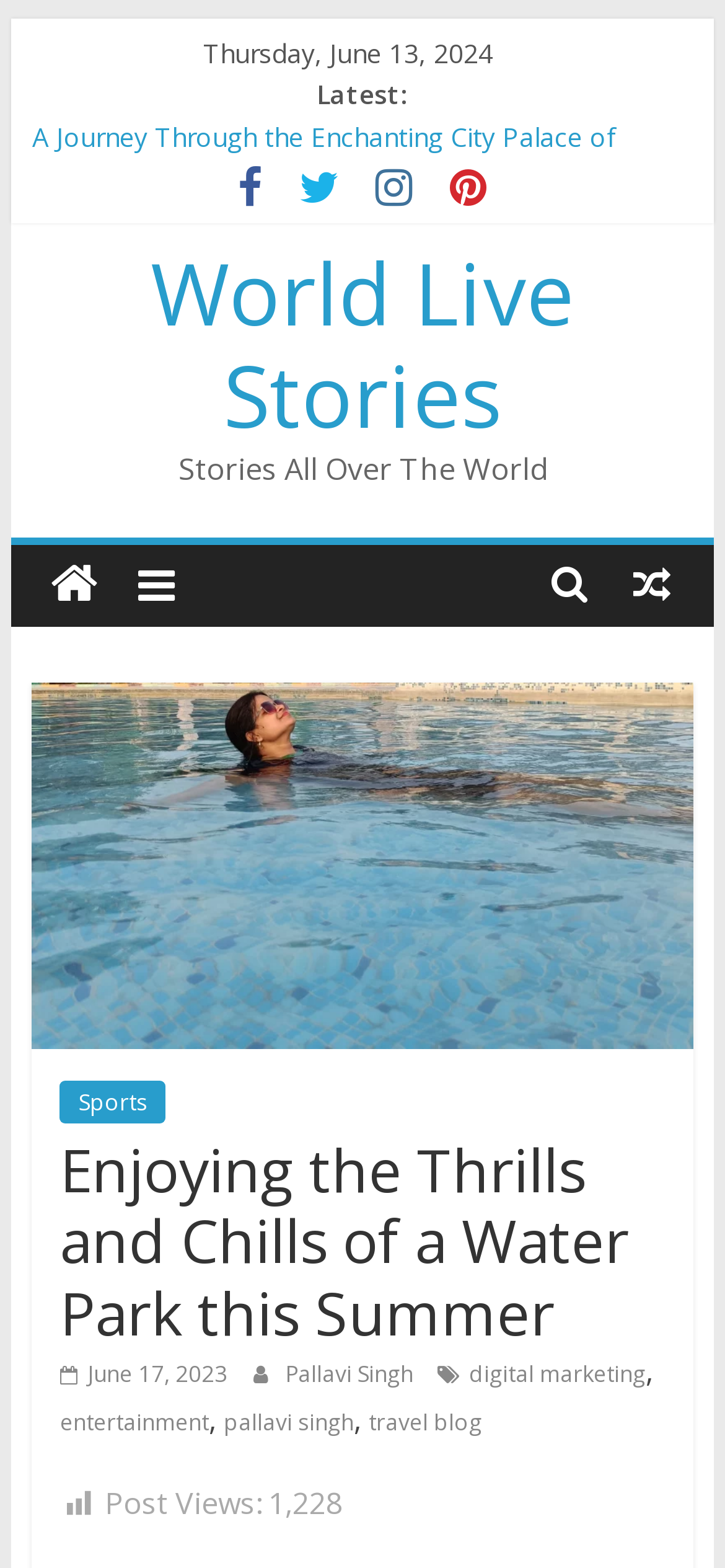Using details from the image, please answer the following question comprehensively:
What is the date displayed on the webpage?

I found the date by looking at the StaticText element with the text 'Thursday, June 13, 2024' at coordinates [0.281, 0.023, 0.681, 0.045]. This element is likely to be a date display on the webpage.